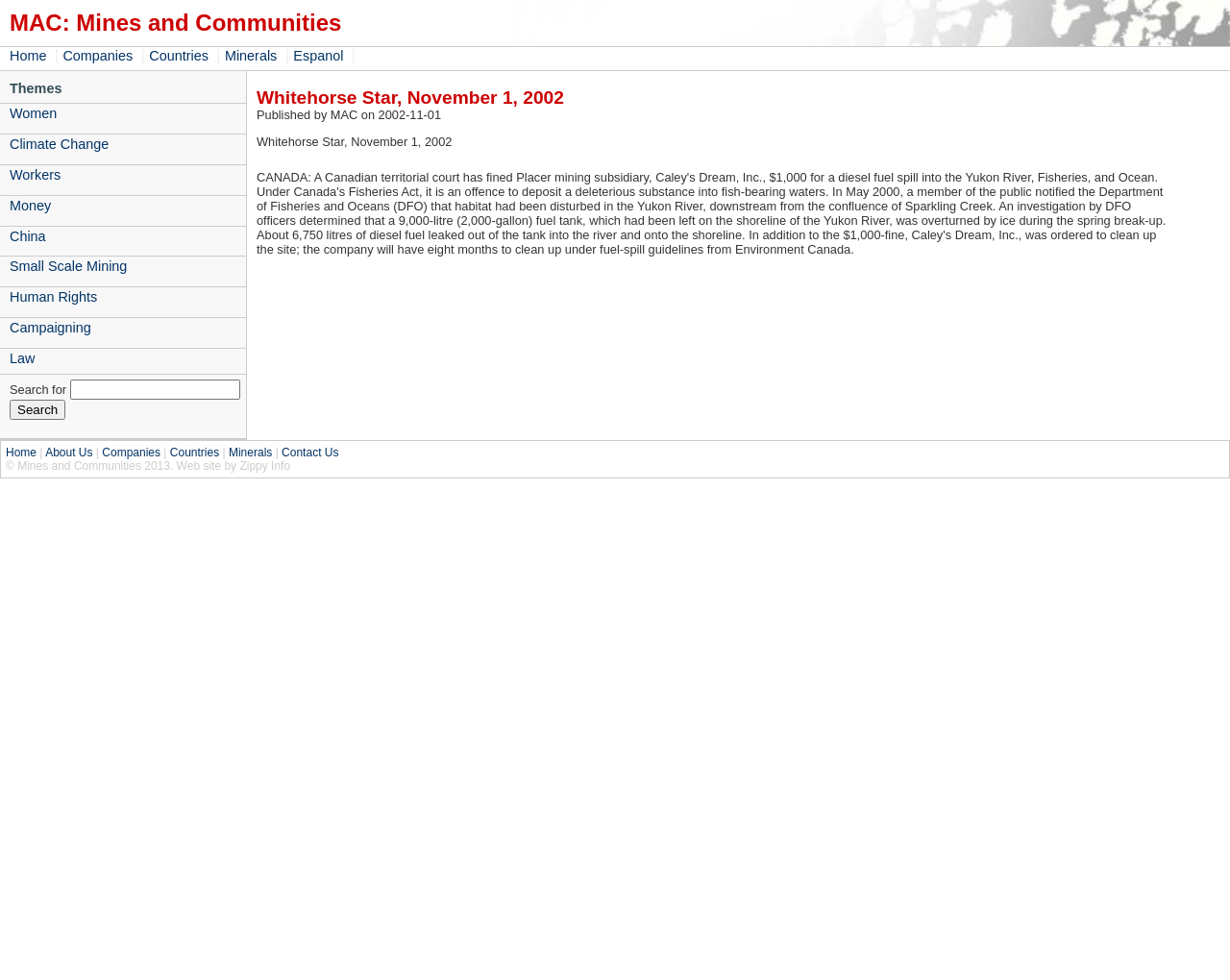Determine the bounding box coordinates for the area that needs to be clicked to fulfill this task: "Read about Human Rights". The coordinates must be given as four float numbers between 0 and 1, i.e., [left, top, right, bottom].

[0.0, 0.292, 0.2, 0.314]